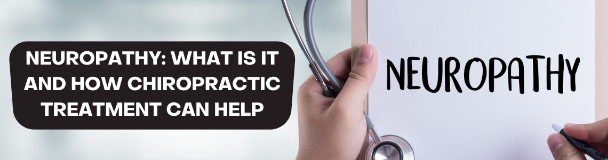What is the person in the image holding?
Using the image, provide a detailed and thorough answer to the question.

In the foreground of the image, a person is holding a piece of paper with the word 'NEUROPATHY' written in a bold and clear font, suggesting a focus on educating viewers about this neurological condition.